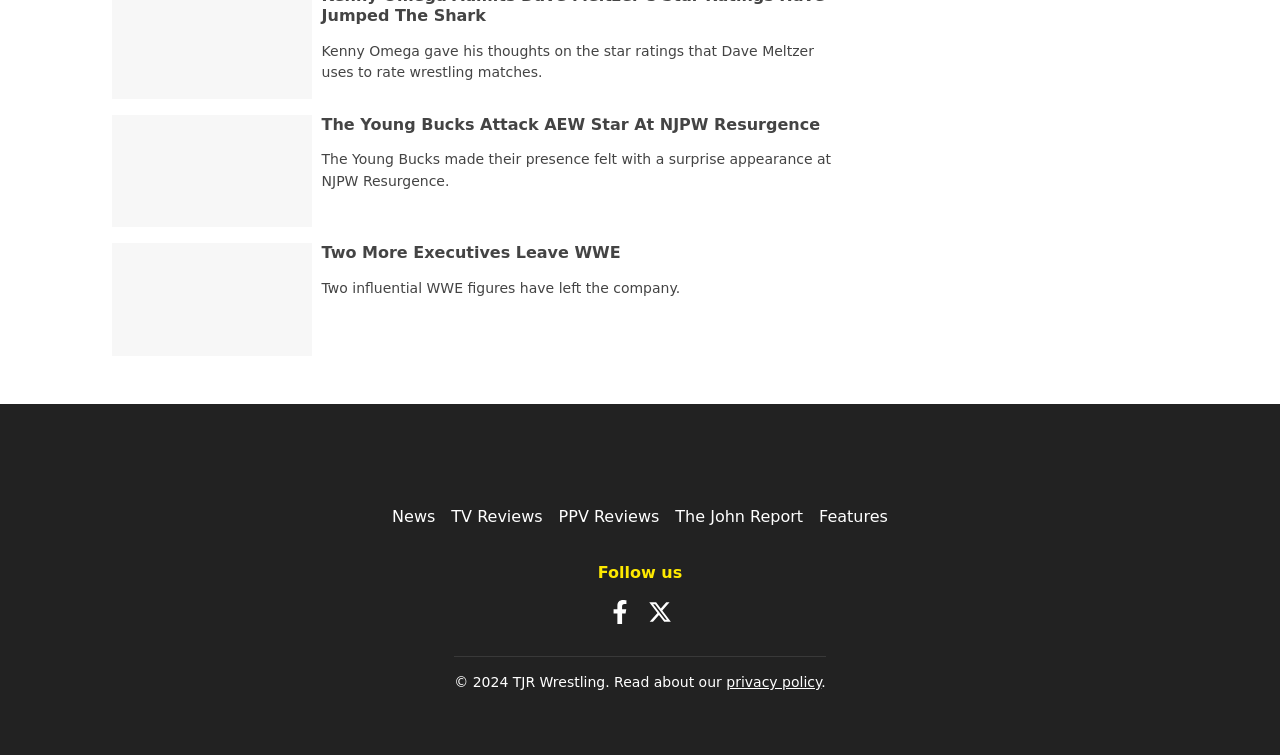Show the bounding box coordinates of the element that should be clicked to complete the task: "Visit Facebook page".

[0.475, 0.797, 0.494, 0.822]